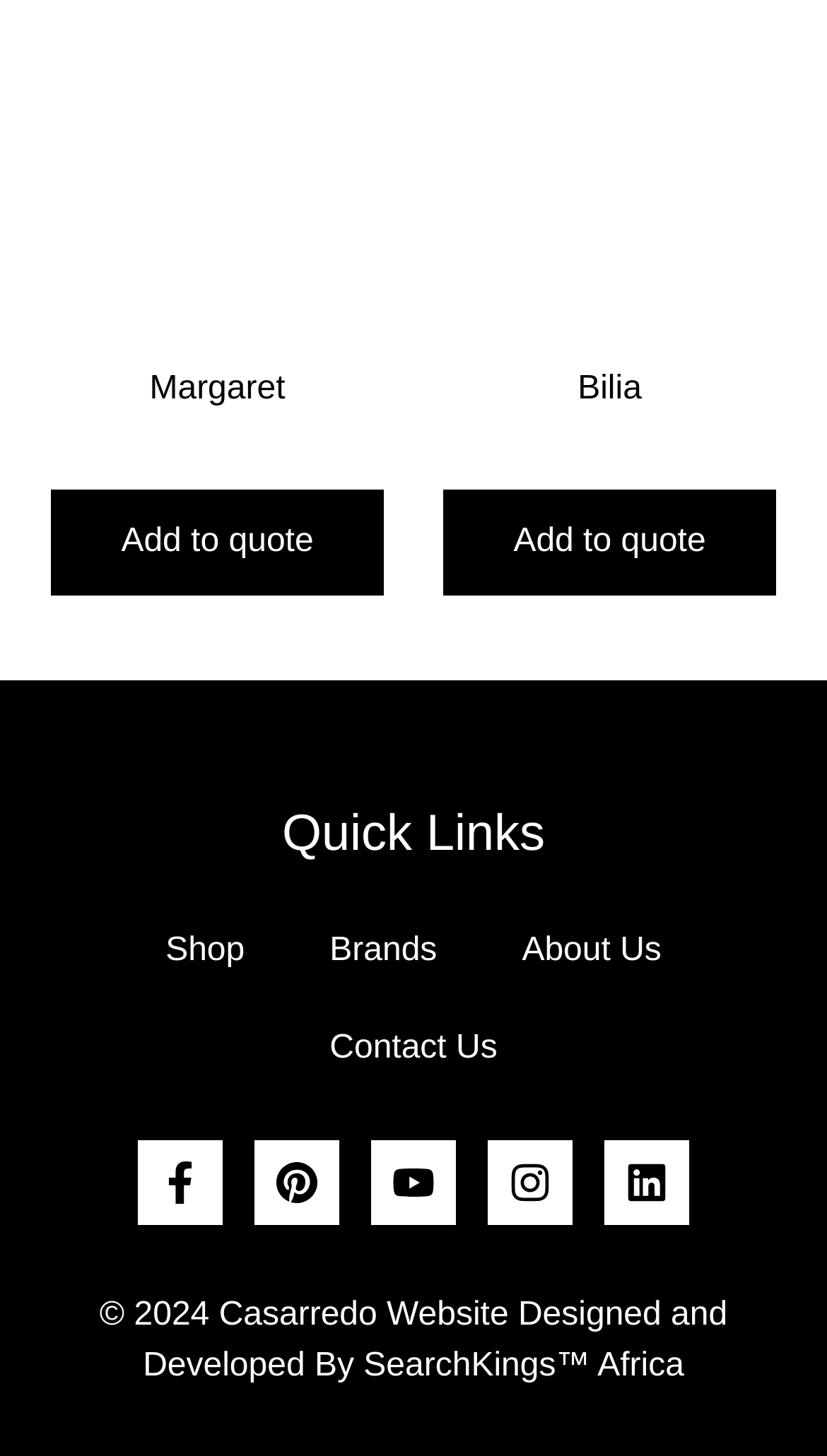Locate the bounding box coordinates of the clickable area needed to fulfill the instruction: "View Margaret's details".

[0.051, 0.242, 0.474, 0.293]